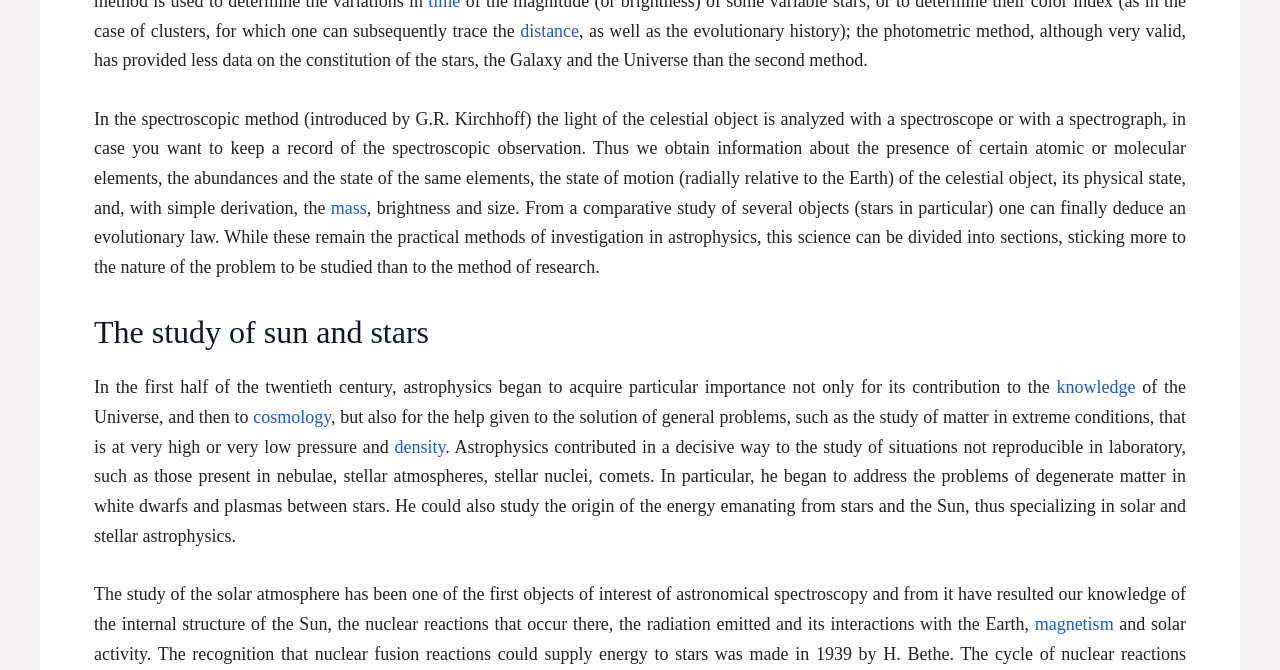What is studied in solar and stellar astrophysics?
Please provide a comprehensive answer based on the contents of the image.

The webpage mentions that solar and stellar astrophysics specializes in studying the origin of the energy emanating from stars and the Sun, which suggests that this is a key area of focus in this field.